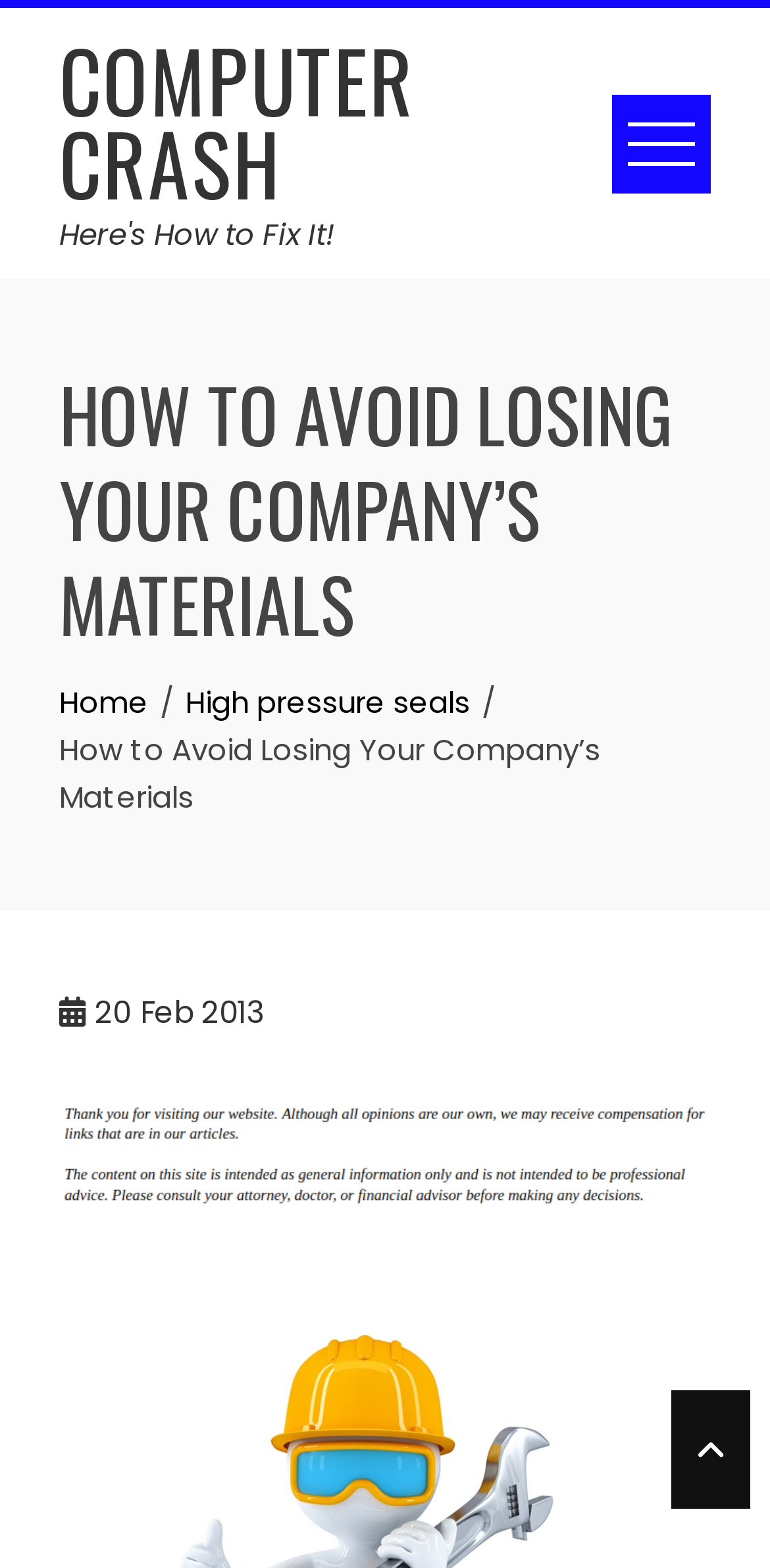Predict the bounding box coordinates for the UI element described as: "Computer Crash". The coordinates should be four float numbers between 0 and 1, presented as [left, top, right, bottom].

[0.077, 0.011, 0.538, 0.142]